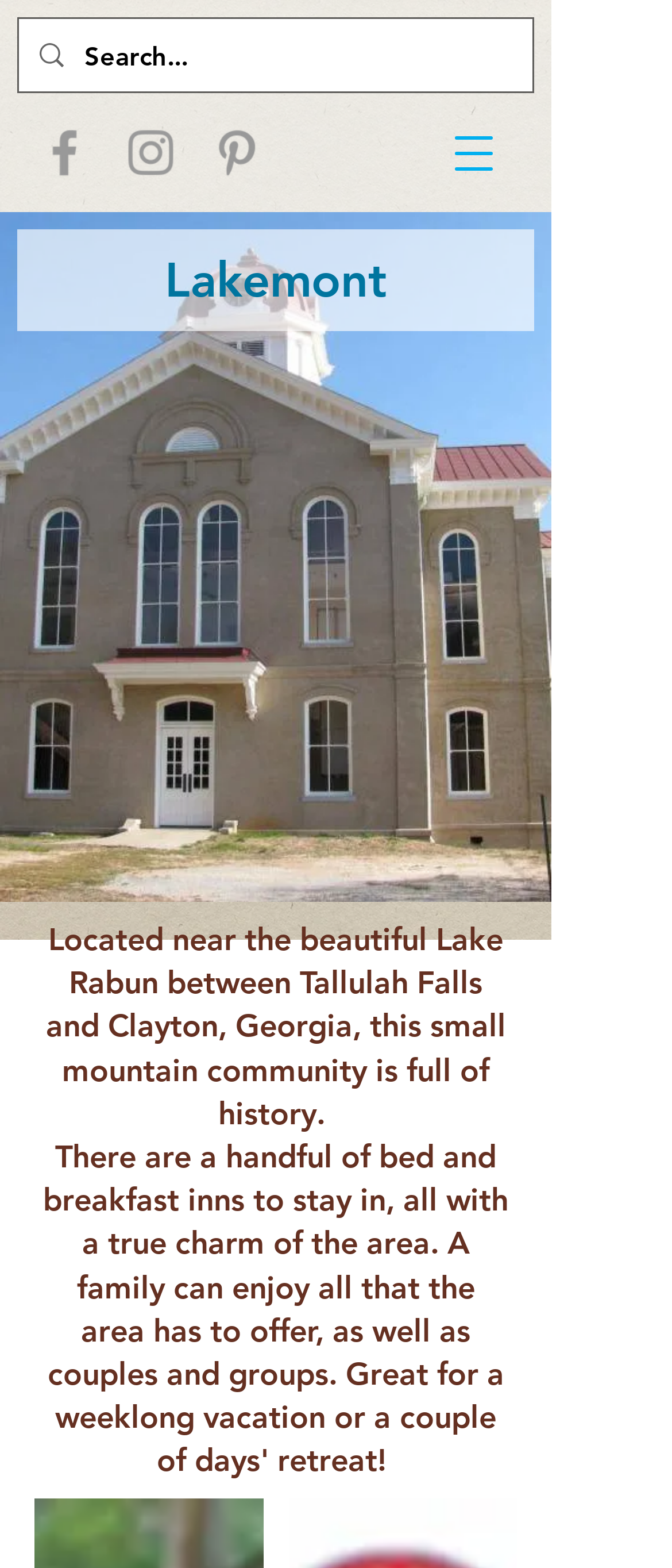Please provide a one-word or phrase answer to the question: 
How many social media links are there?

3